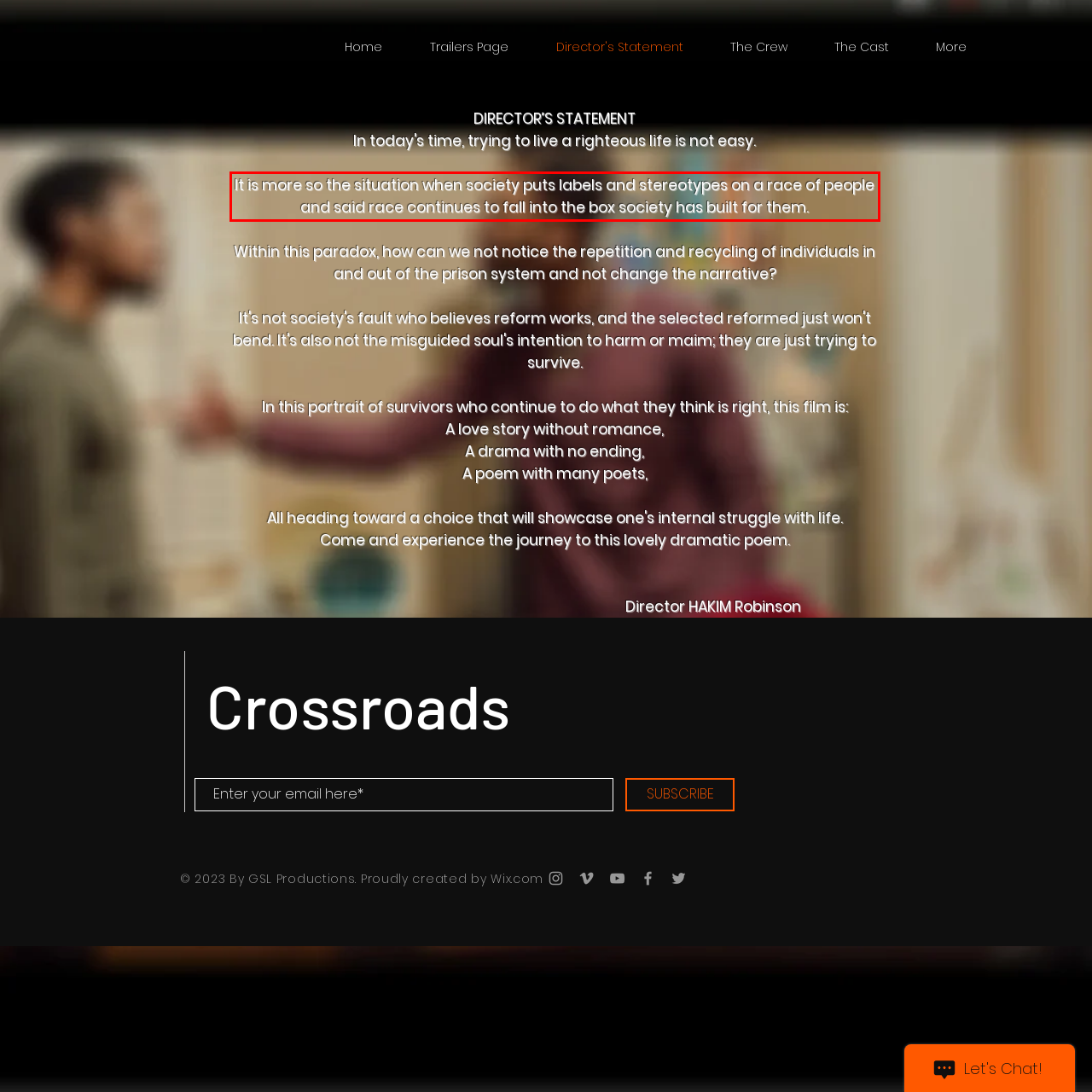Given a webpage screenshot, locate the red bounding box and extract the text content found inside it.

It is more so the situation when society puts labels and stereotypes on a race of people and said race continues to fall into the box society has built for them.